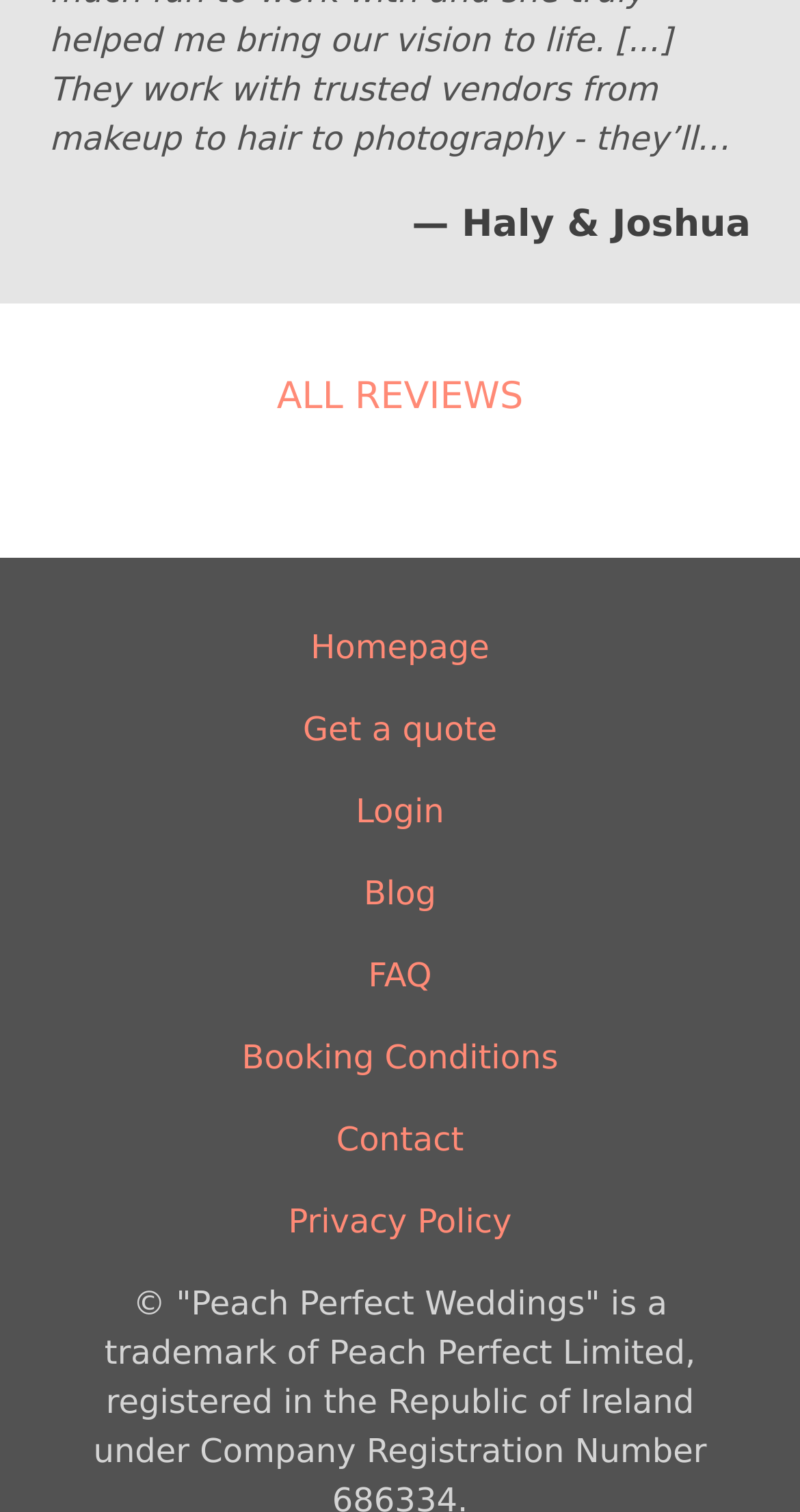Could you indicate the bounding box coordinates of the region to click in order to complete this instruction: "login to account".

[0.445, 0.521, 0.555, 0.553]